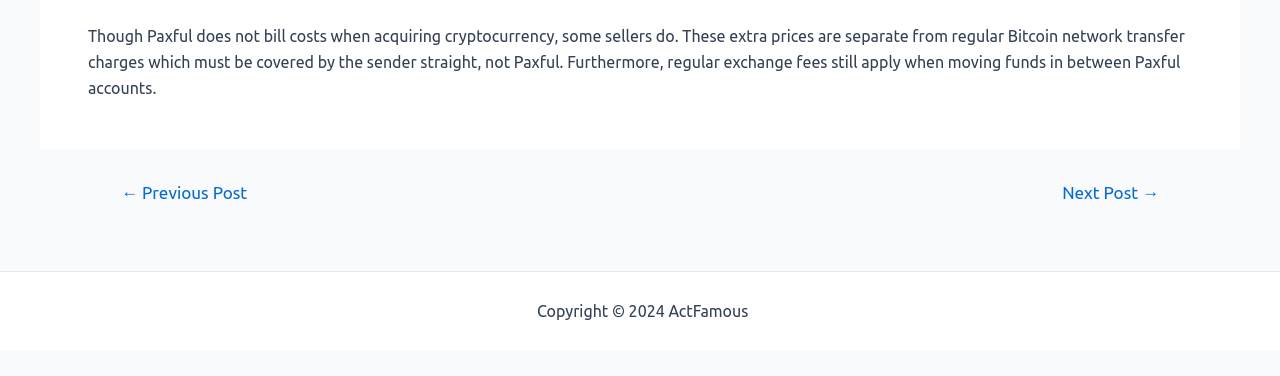What is the function of the '← Previous Post' link?
Please provide a single word or phrase based on the screenshot.

Navigate to previous post